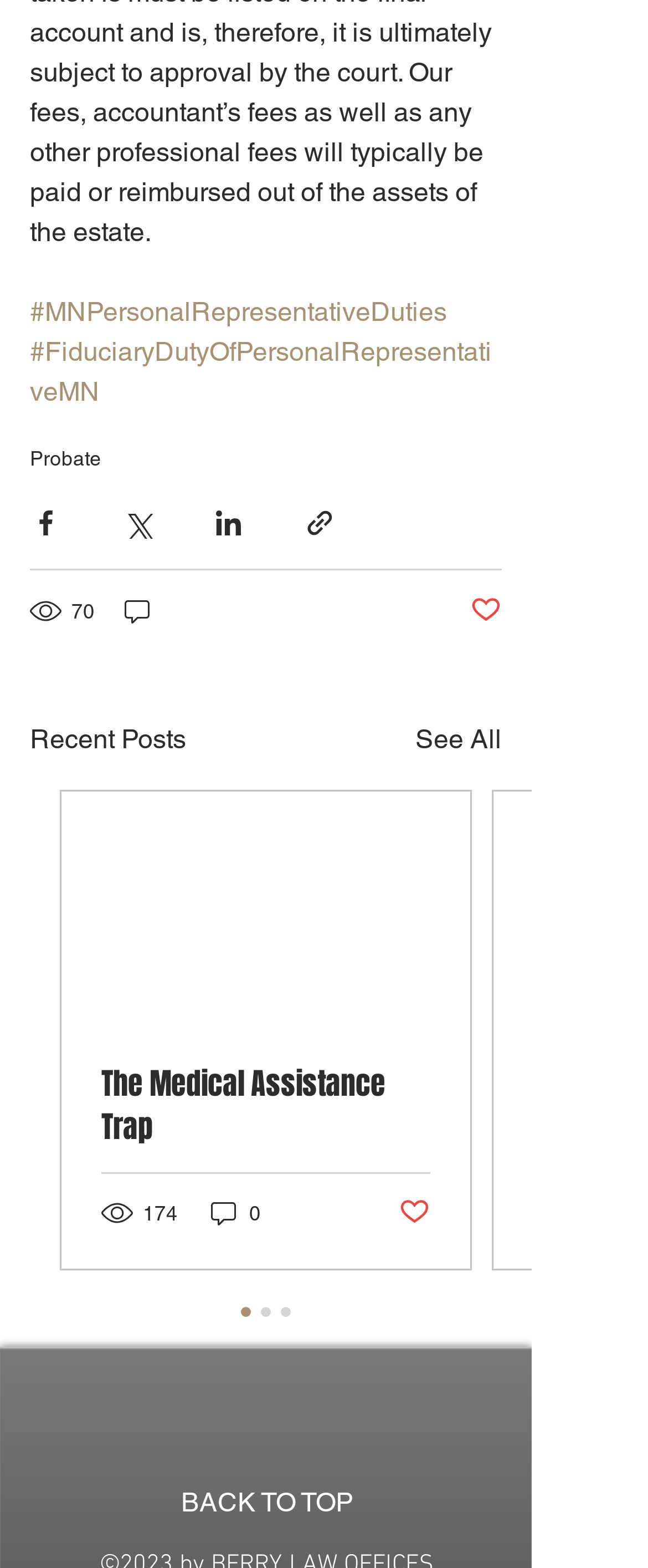How many links are there in the 'Recent Posts' section?
Please provide a comprehensive and detailed answer to the question.

I examined the 'Recent Posts' section and found two links, which are 'See All' and a hidden link that is not visible initially.